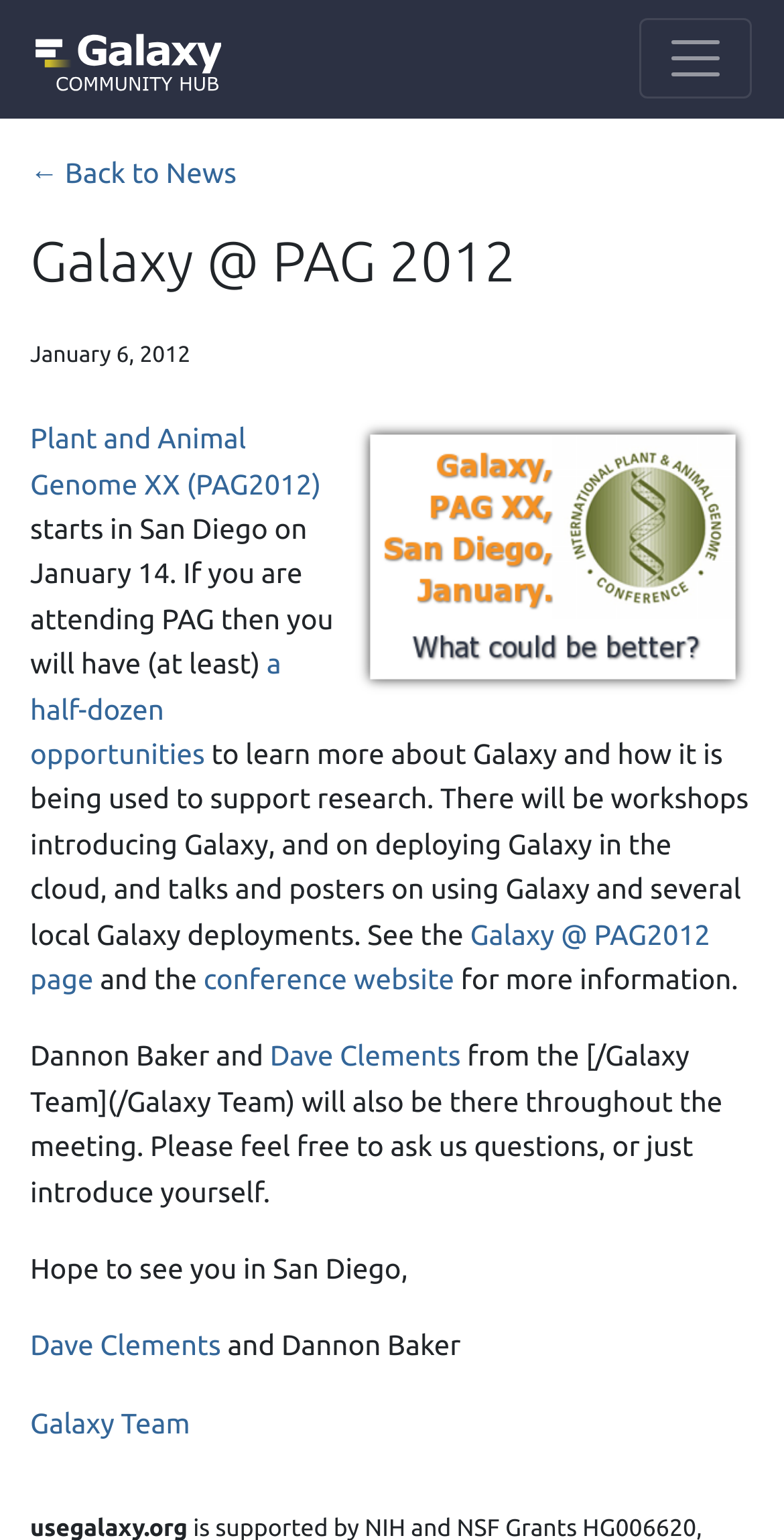What is the event mentioned in the webpage?
Please provide a single word or phrase based on the screenshot.

PAG 2012